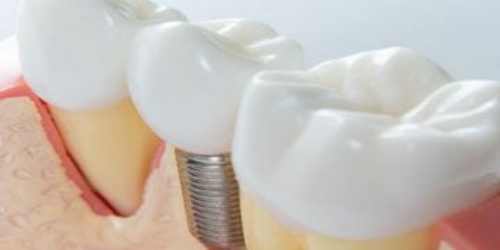Utilize the information from the image to answer the question in detail:
What is the benefit of dental implants?

The image highlights the effectiveness of dental implants in providing a solution that closely resembles natural teeth, offering both aesthetic and functional benefits, allowing individuals to restore their smiles and maintain daily activities without concern for their dental health.